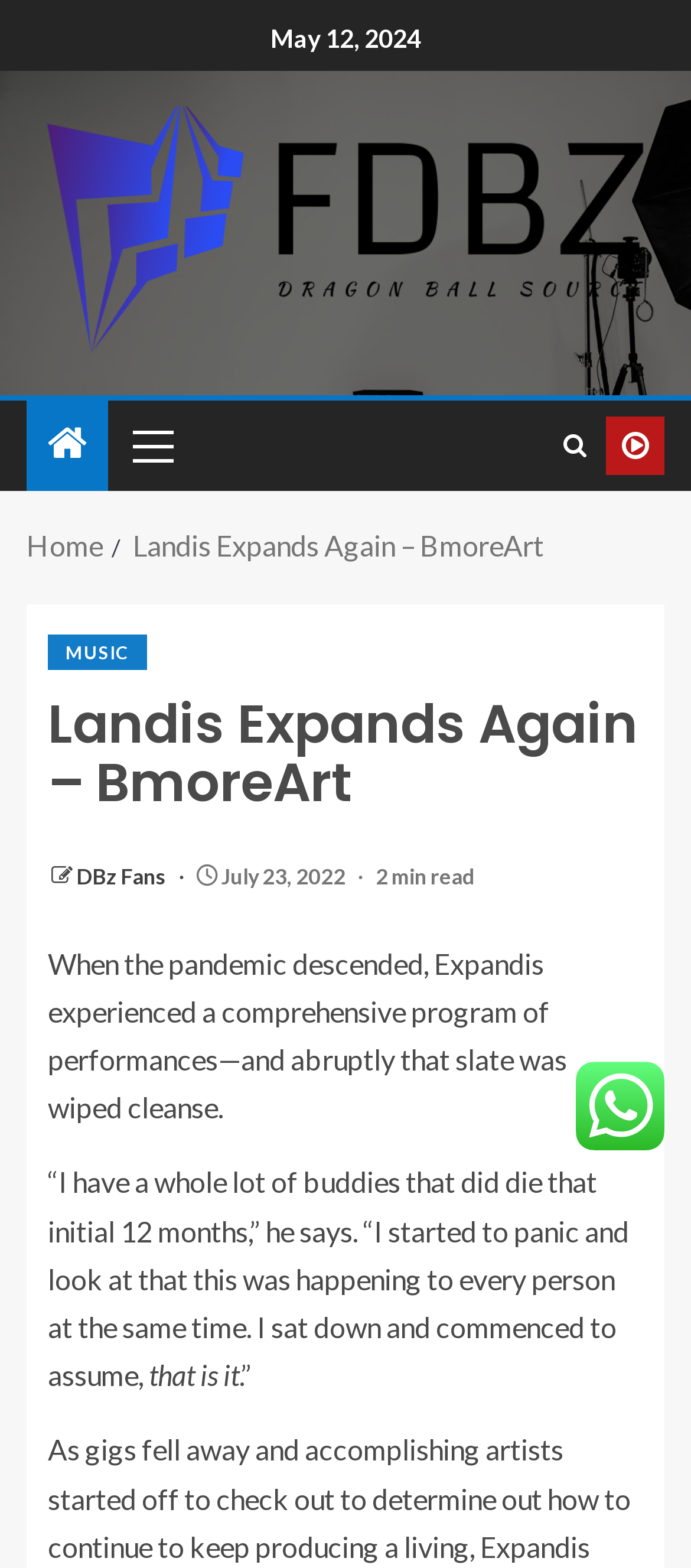Determine the bounding box coordinates for the UI element with the following description: "Watch Online". The coordinates should be four float numbers between 0 and 1, represented as [left, top, right, bottom].

[0.877, 0.266, 0.962, 0.303]